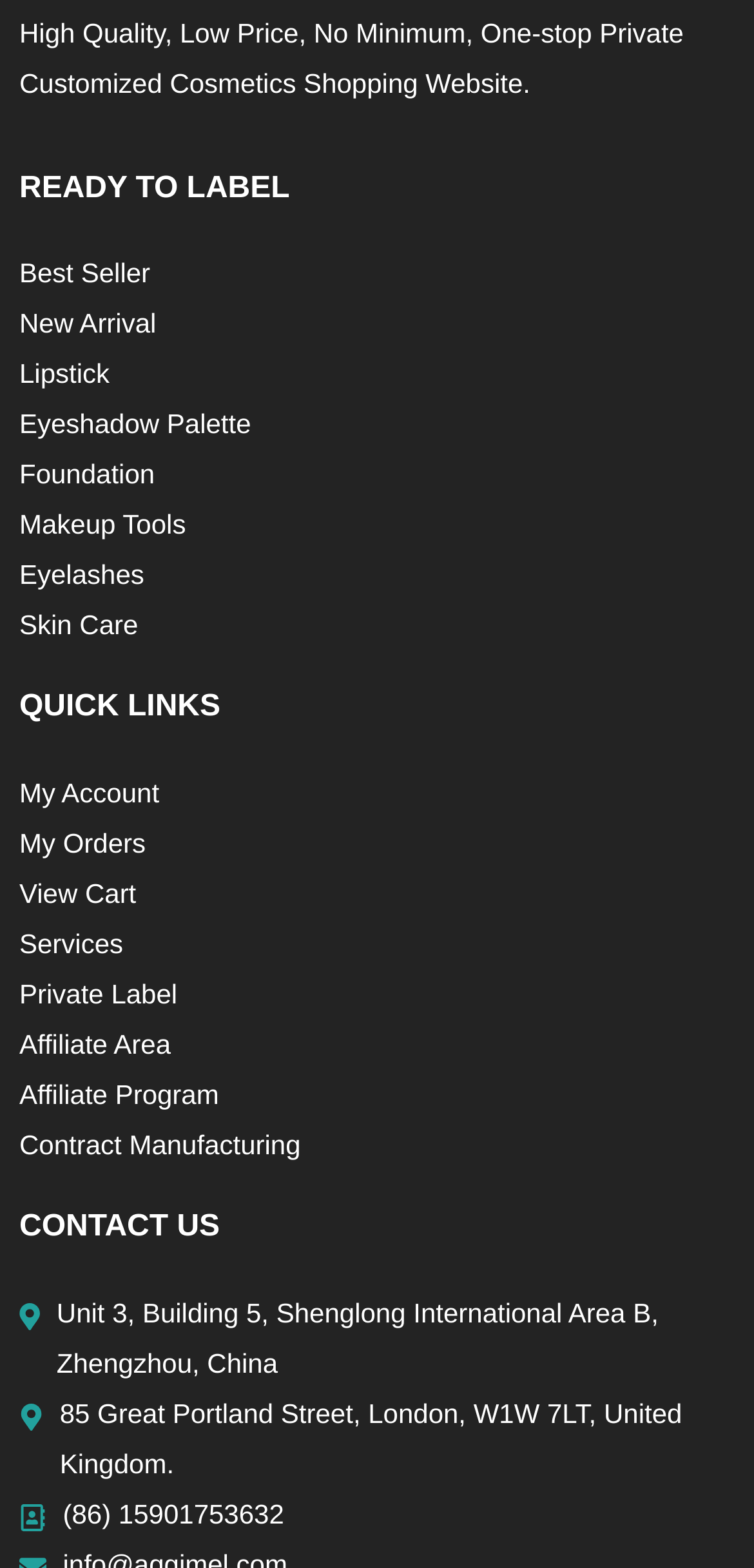What type of service is offered by this company?
Refer to the image and provide a one-word or short phrase answer.

Contract manufacturing